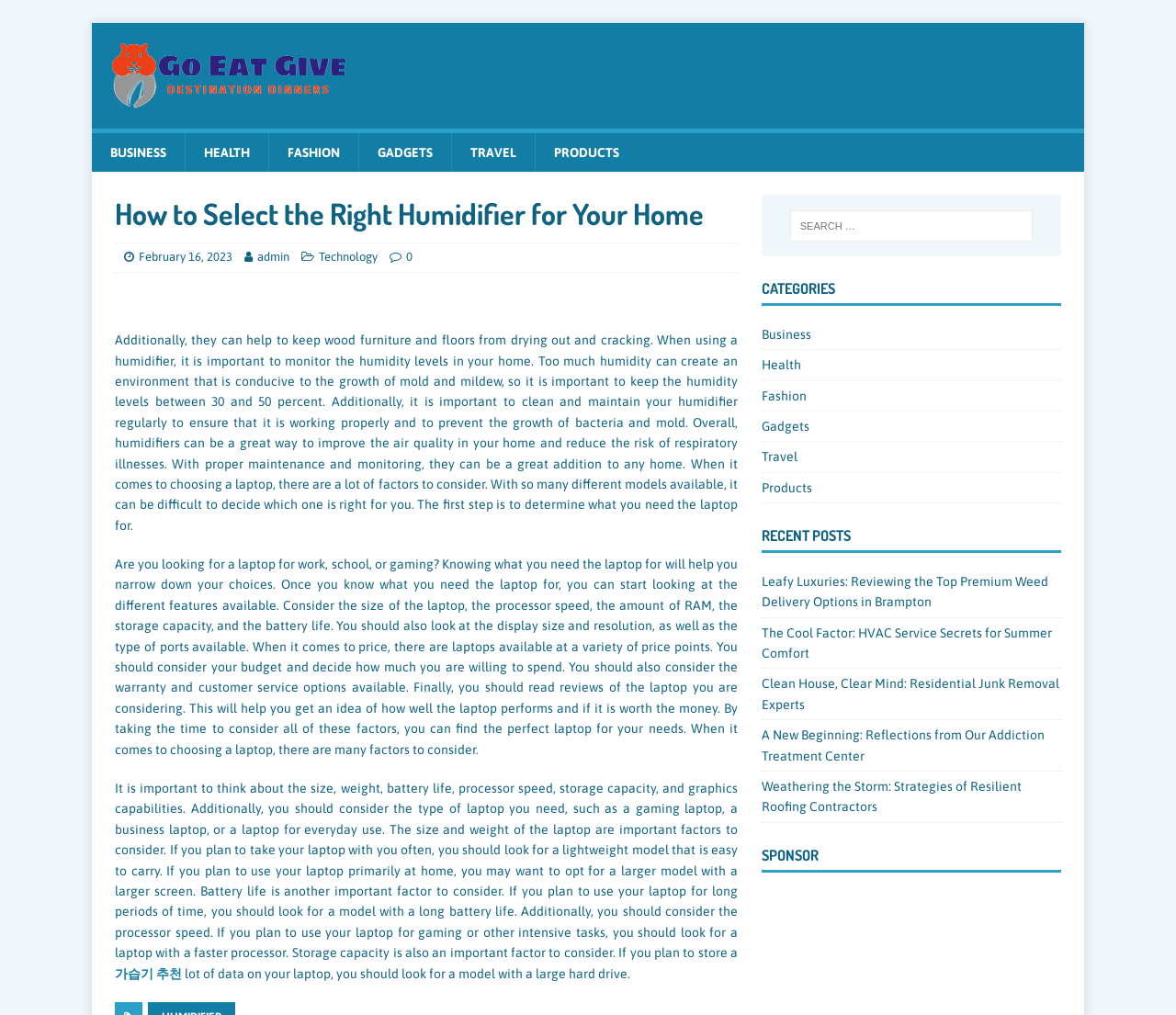Can you give a detailed response to the following question using the information from the image? Is there a search function on the webpage?

Yes, there is a search function on the webpage, as indicated by the search box with the label 'Search for:' in the complementary section.